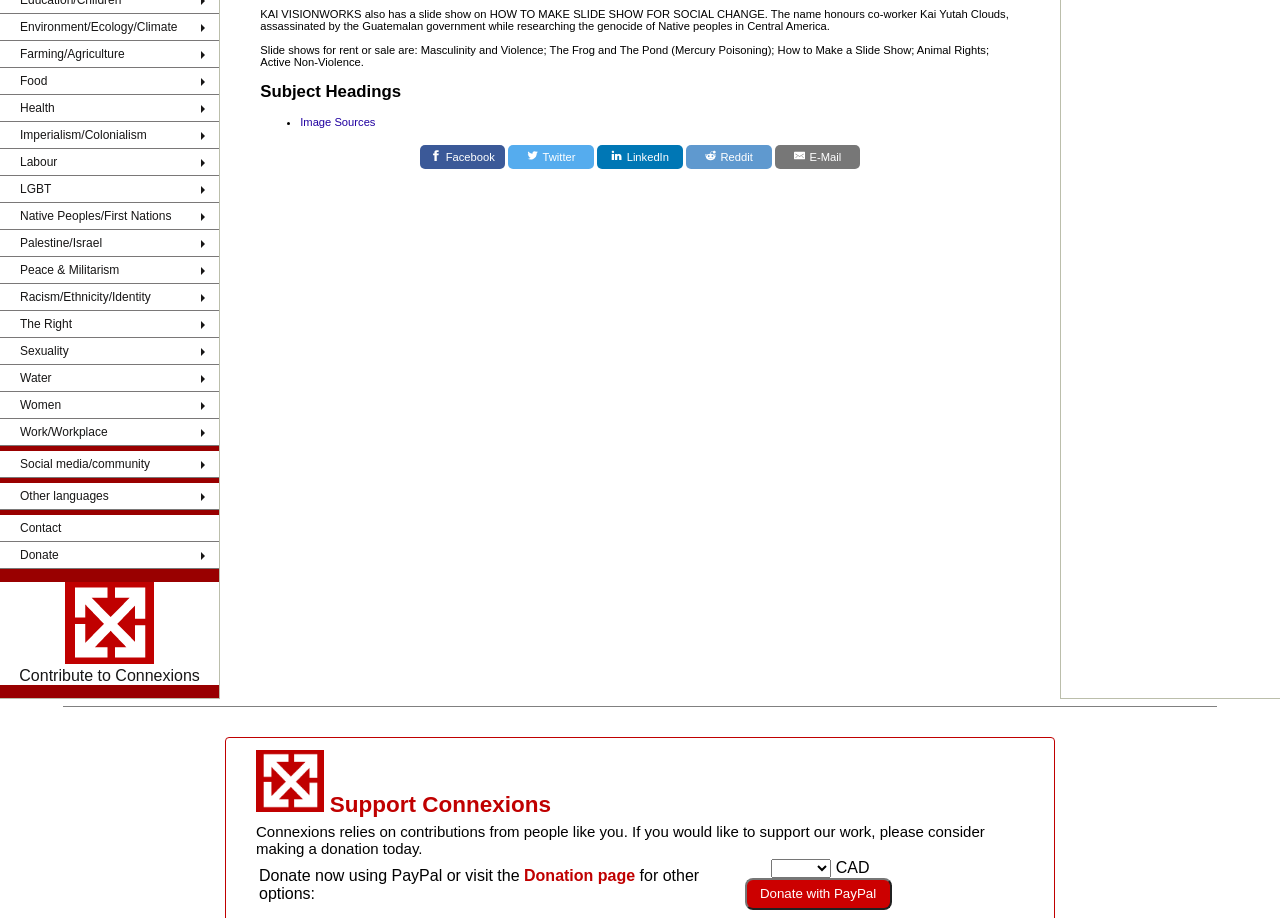Using the description: "Native Peoples/First Nations", determine the UI element's bounding box coordinates. Ensure the coordinates are in the format of four float numbers between 0 and 1, i.e., [left, top, right, bottom].

[0.0, 0.221, 0.171, 0.251]